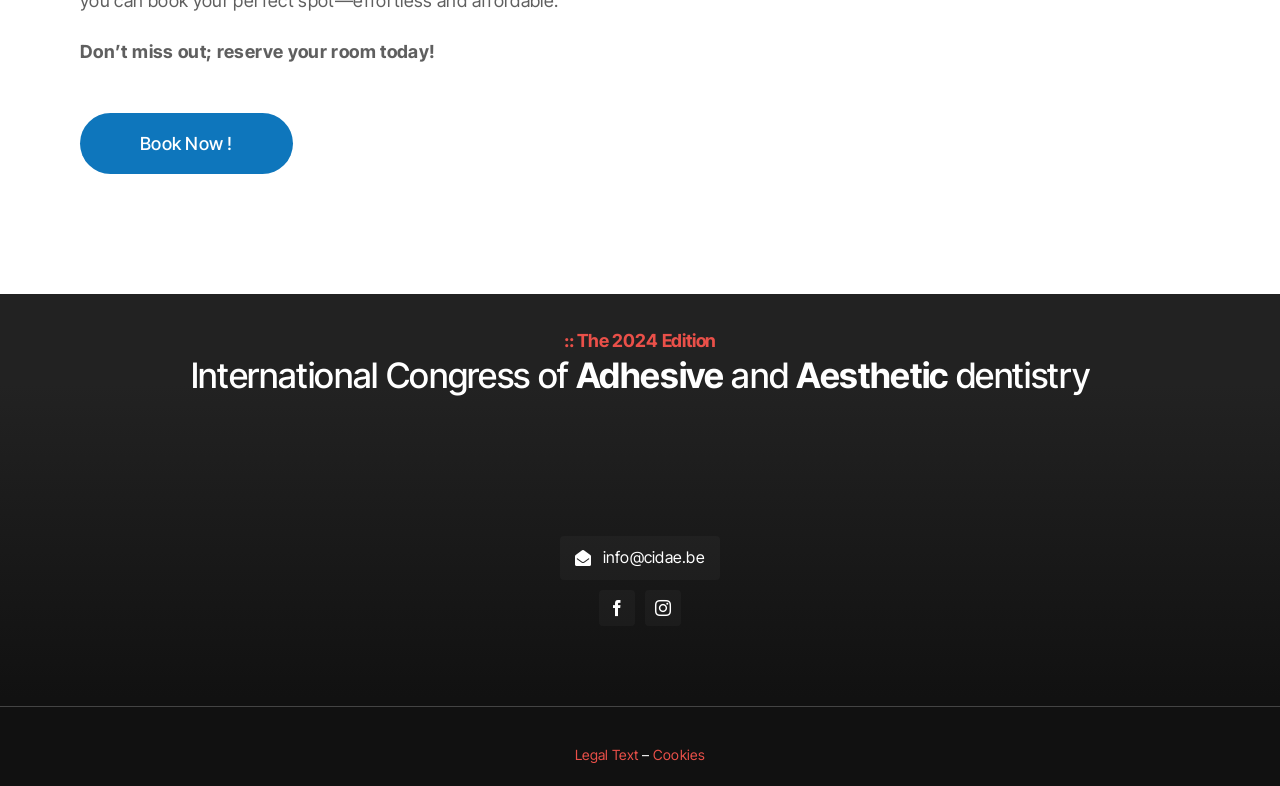What is the call-to-action?
Answer the question with a detailed and thorough explanation.

The call-to-action on the webpage is 'Book now!', which is a link that encourages users to reserve their room for the event. This is evident from the prominent placement of the link and the accompanying text 'Don’t miss out; reserve your room today!'.